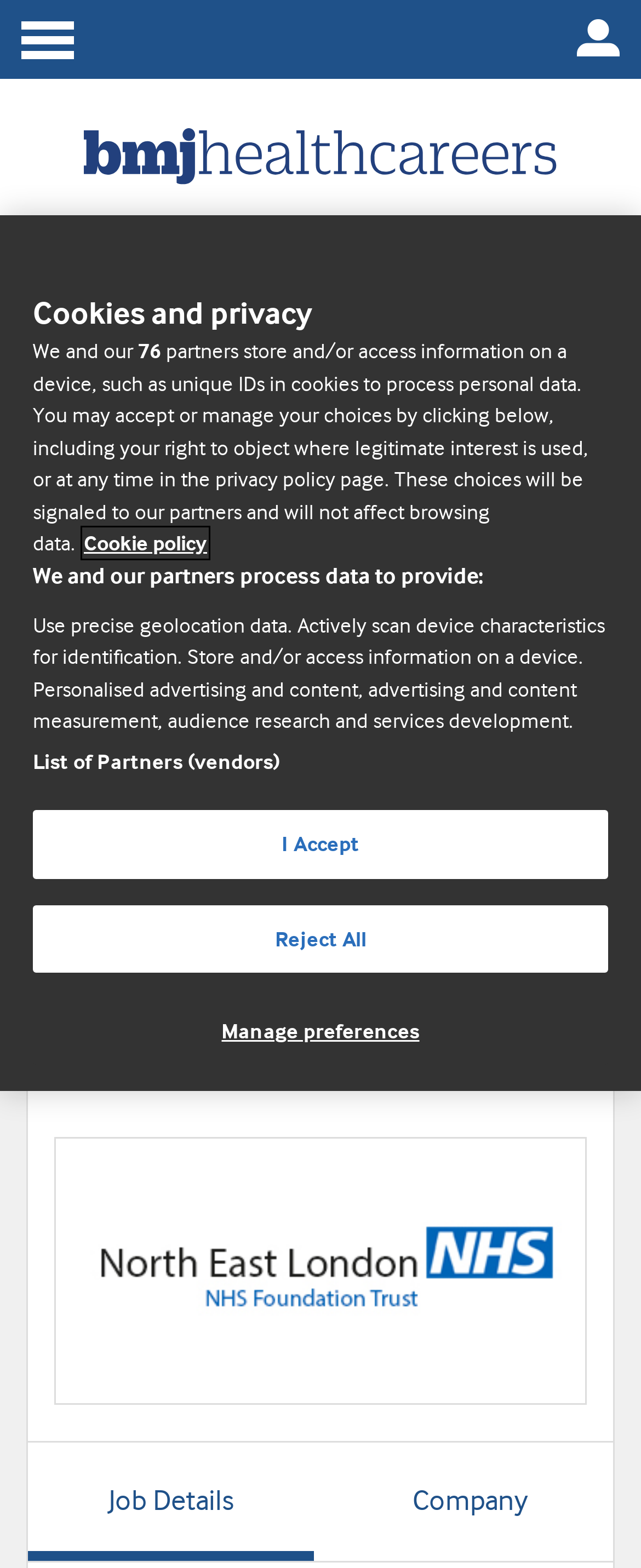Bounding box coordinates are specified in the format (top-left x, top-left y, bottom-right x, bottom-right y). All values are floating point numbers bounded between 0 and 1. Please provide the bounding box coordinate of the region this sentence describes: aria-label="Homepage"

[0.132, 0.103, 0.868, 0.122]